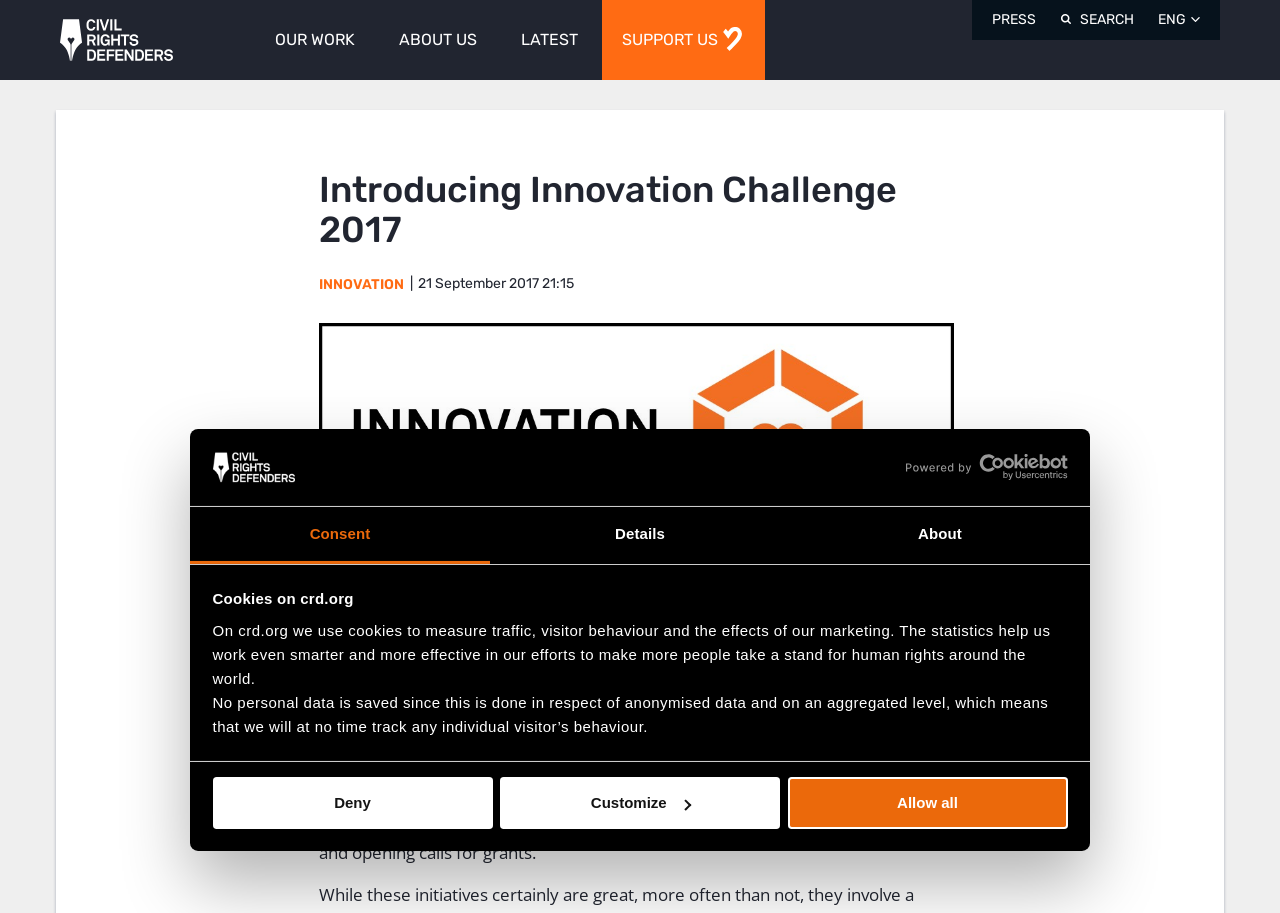What is the topic of the latest initiative mentioned on the webpage?
Refer to the image and give a detailed answer to the question.

The webpage mentions the Human Rights Innovation Initiative, which kicked off the Innovation Challenge 2017. This initiative aims to find new ways to increase the security and impact of human rights defenders.